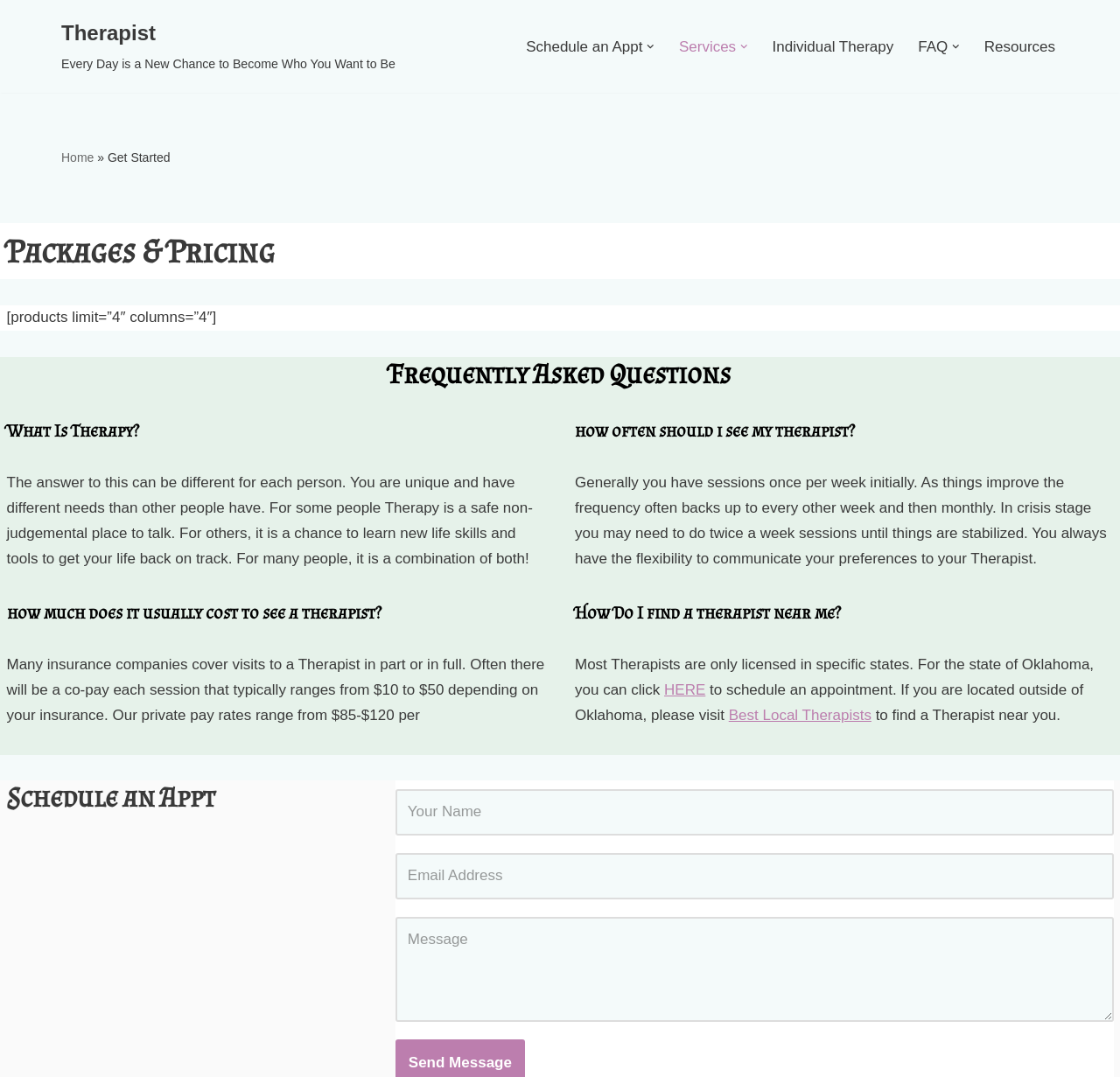Determine the bounding box coordinates for the clickable element to execute this instruction: "Open the 'Services' submenu". Provide the coordinates as four float numbers between 0 and 1, i.e., [left, top, right, bottom].

[0.606, 0.031, 0.657, 0.054]